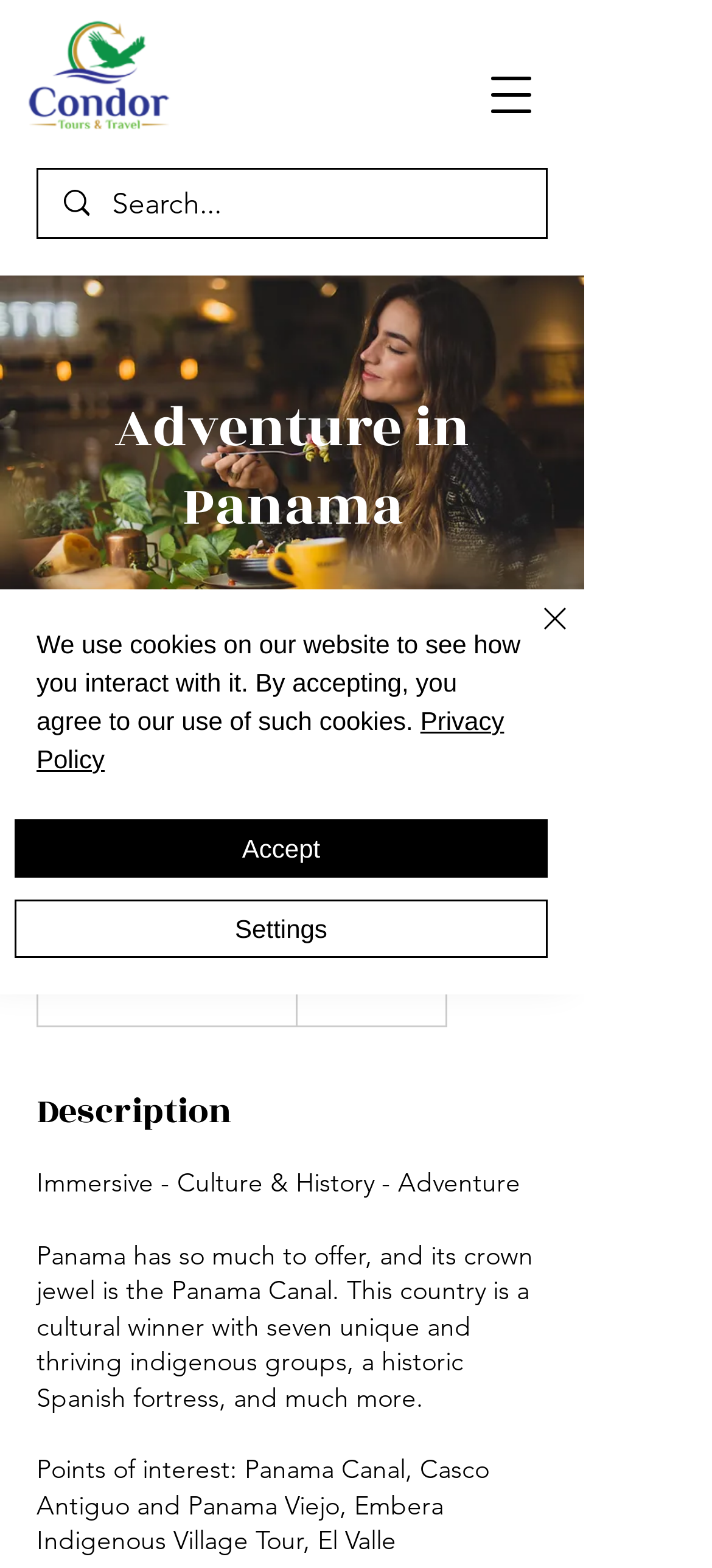Summarize the webpage with a detailed and informative caption.

The webpage is about "Adventure in Panama" and features a prominent header with the title "Adventure in Panama" at the top center of the page. Below the header, there is a brief description of the adventure, which includes excursions, nature interactions, and a 7-day, 6-night itinerary starting at $2,265.

To the top left of the page, there is a Condor logo, which is an image link. Next to it, there is a button to open the navigation menu. On the top right, there is a search bar with a magnifying glass icon, where users can input their search queries.

Below the header, there is a section with a heading "Description" that provides more information about the adventure. The text describes Panama as a cultural winner with seven unique indigenous groups, a historic Spanish fortress, and more. It also lists points of interest, including the Panama Canal, Casco Antiguo, and Panama Viejo.

On the right side of the page, there are two buttons: "Email Us" and "Chat". The "Chat" button has an associated image. At the bottom of the page, there is a cookie policy alert that informs users about the website's use of cookies. The alert includes links to the "Privacy Policy" and buttons to "Accept", "Settings", and "Close" the alert.